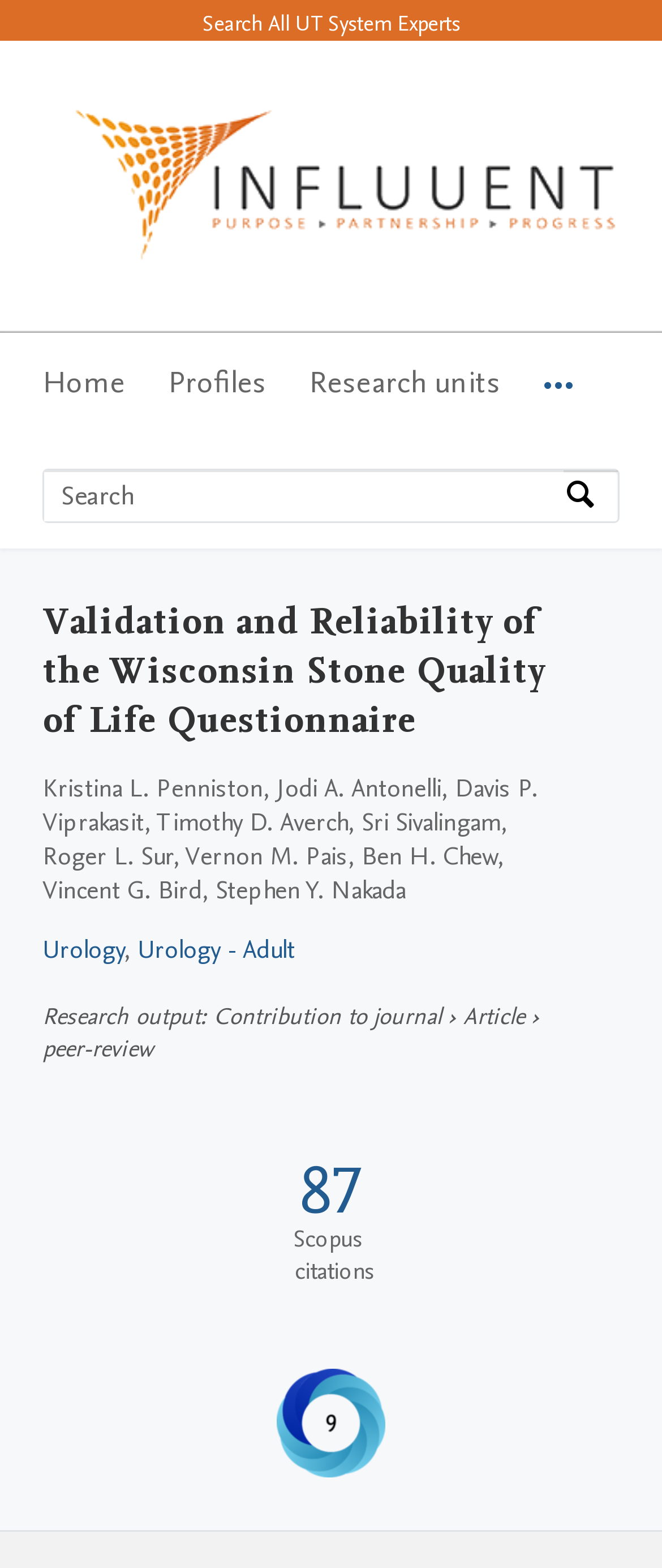Please predict the bounding box coordinates (top-left x, top-left y, bottom-right x, bottom-right y) for the UI element in the screenshot that fits the description: Urology

[0.064, 0.594, 0.187, 0.616]